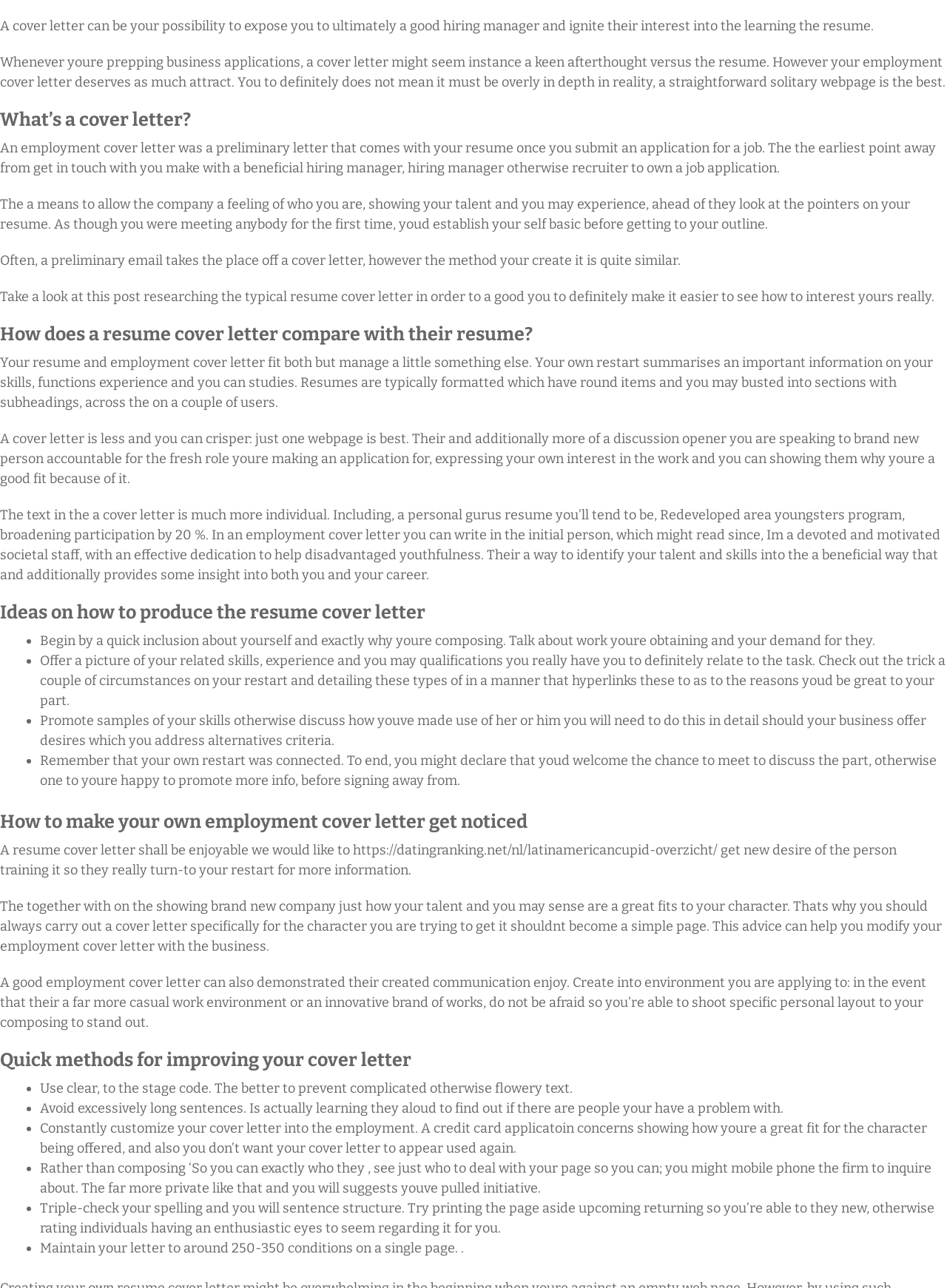Using the information in the image, give a comprehensive answer to the question: 
How long should a cover letter be?

The webpage suggests that a cover letter should be maintained to around 250-350 words on a single page. This is to ensure that the letter is concise and to the point, without overwhelming the reader with too much information.